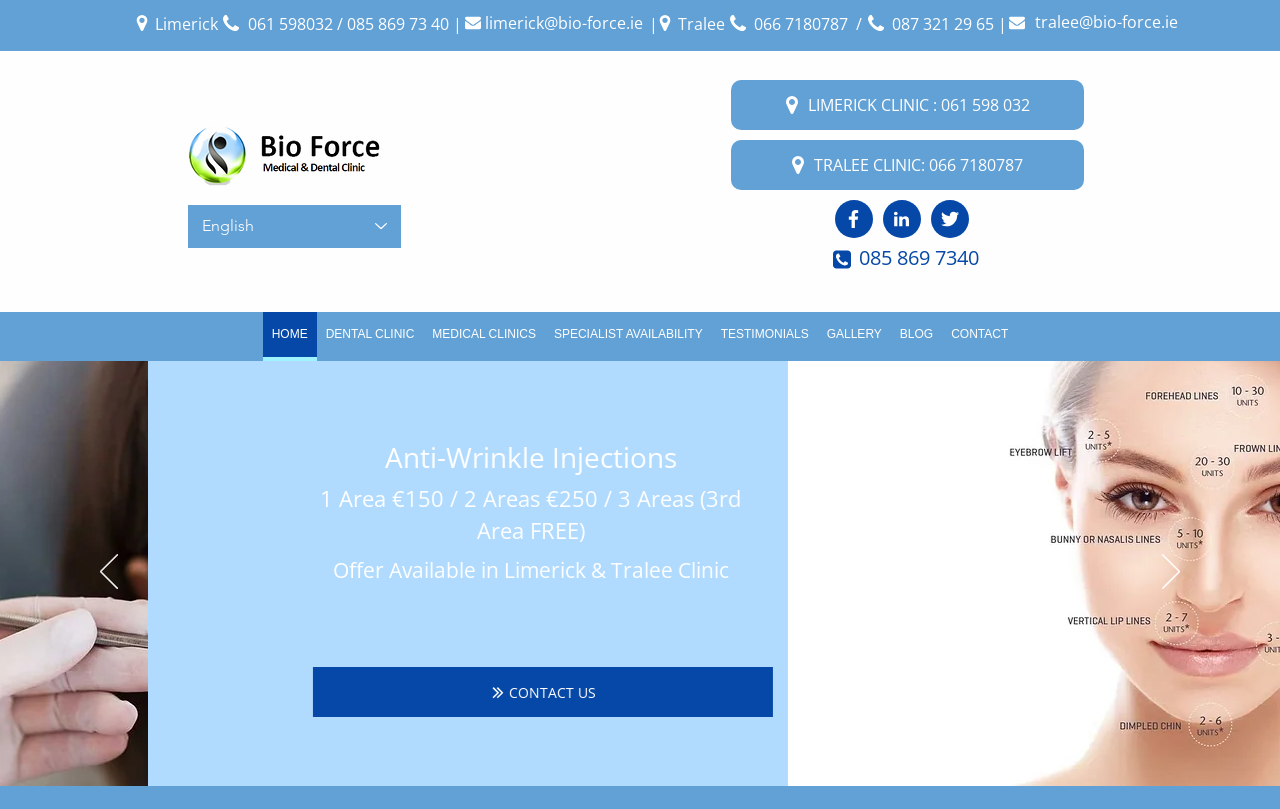Locate the bounding box coordinates of the segment that needs to be clicked to meet this instruction: "View the gallery".

[0.639, 0.385, 0.696, 0.446]